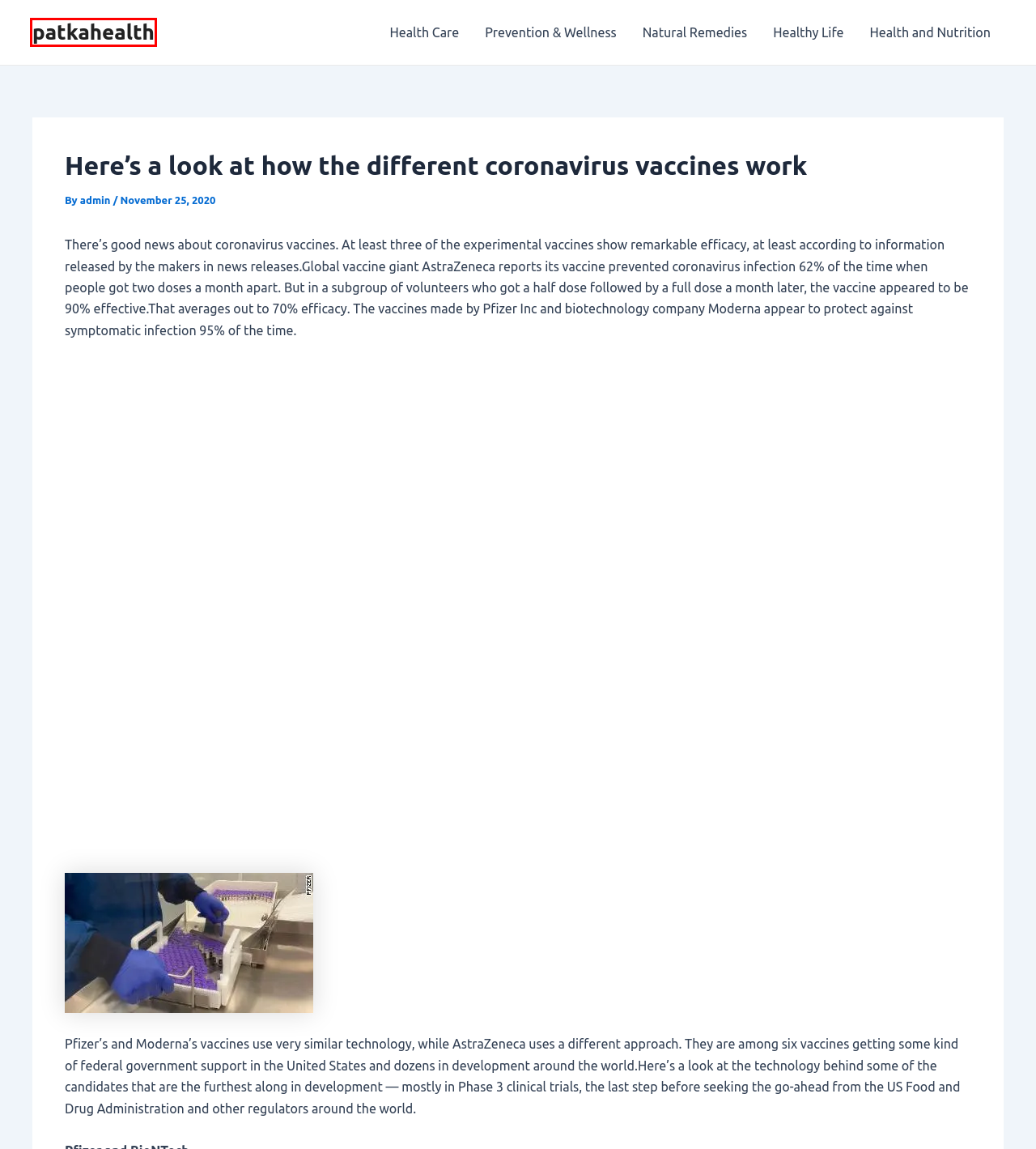Examine the screenshot of the webpage, noting the red bounding box around a UI element. Pick the webpage description that best matches the new page after the element in the red bounding box is clicked. Here are the candidates:
A. admin, Author at patkahealth
B. Health Care Archives - patkahealth
C. patkahealth -
D. Health and Nutrition Archives - patkahealth
E. Natural Remedies Archives - patkahealth
F. Prevention & Wellness Archives - patkahealth
G. Healthy Life Archives - patkahealth
H. Pioneering mRNA technology - Moderna

C